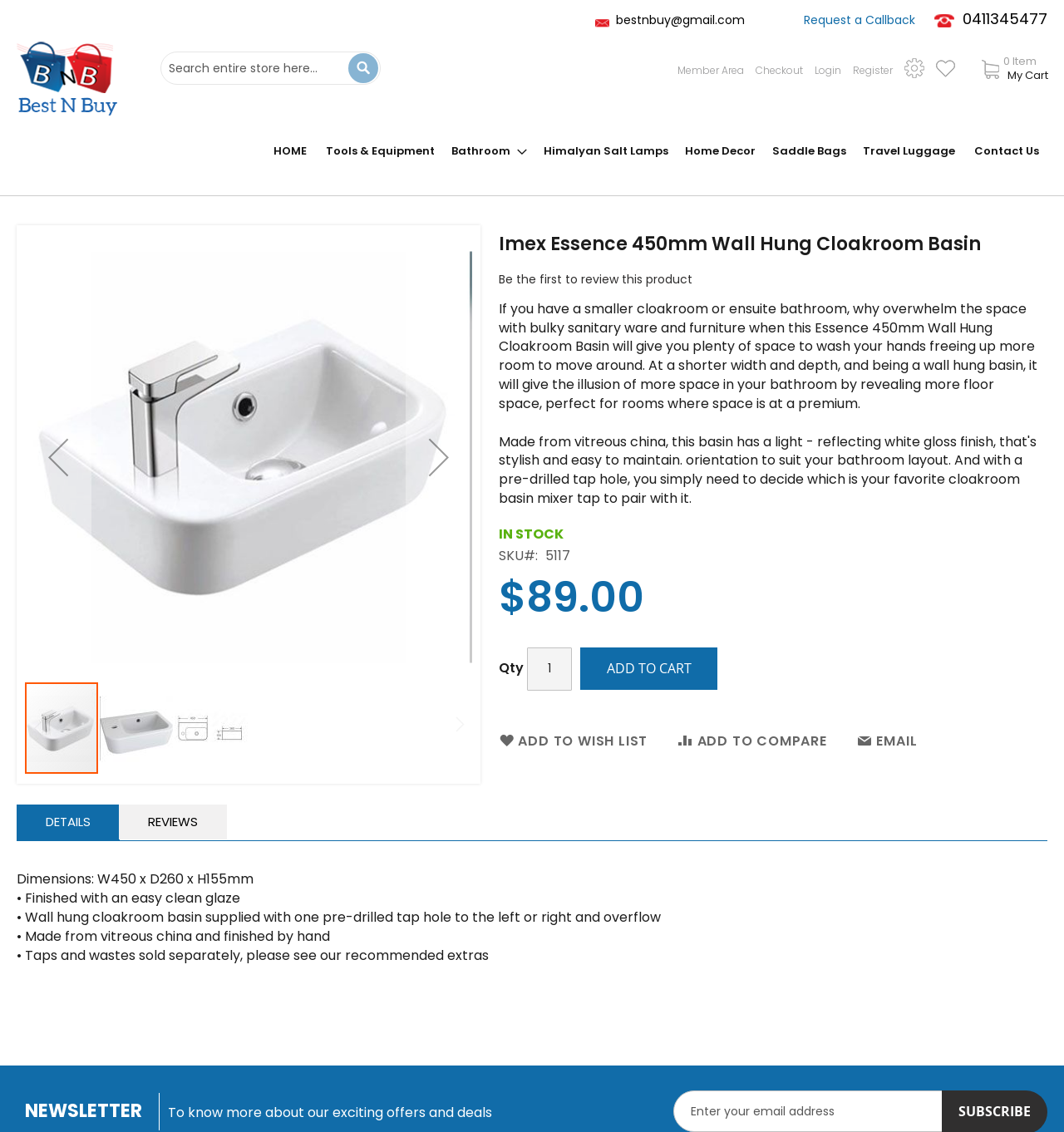Bounding box coordinates are to be given in the format (top-left x, top-left y, bottom-right x, bottom-right y). All values must be floating point numbers between 0 and 1. Provide the bounding box coordinate for the UI element described as: Item My Cart

[0.912, 0.048, 0.984, 0.073]